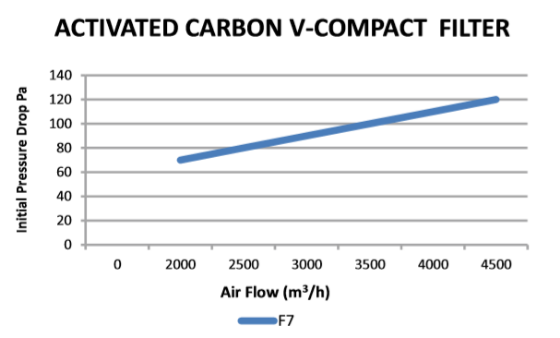What is the maximum initial pressure drop on the y-axis?
Based on the image, answer the question with a single word or brief phrase.

140 Pa